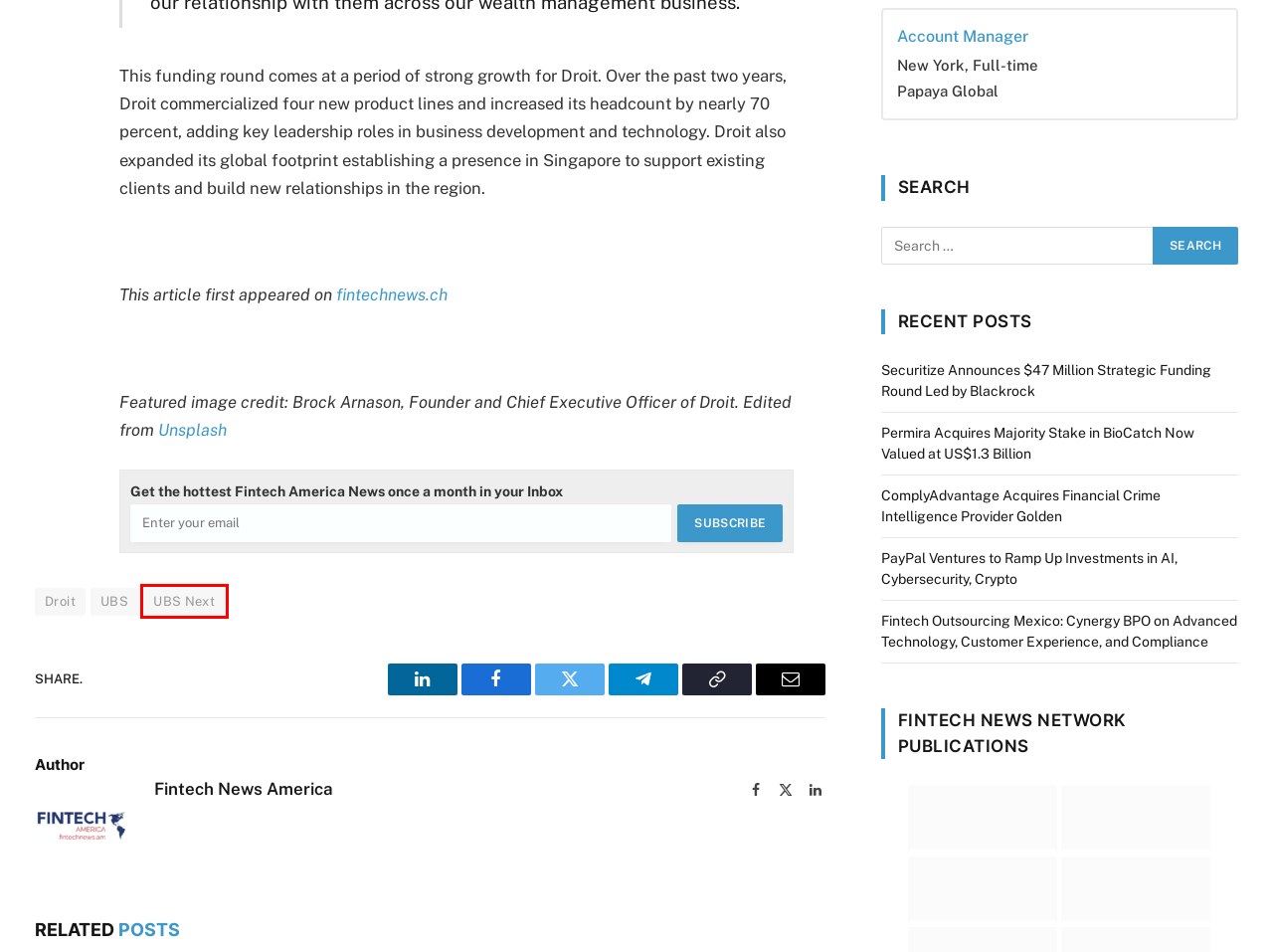Inspect the screenshot of a webpage with a red rectangle bounding box. Identify the webpage description that best corresponds to the new webpage after clicking the element inside the bounding box. Here are the candidates:
A. Fintech News Nordics - Fintech in Nordics
B. Securitize Announces $47 Million Strategic Funding Round Led by Blackrock - Fintech News America
C. Fintech News Baltic - Fintech in Baltic
D. Fintech Schweiz Digital Finance News - FintechNews CH
E. UBS Archives - Fintech News America
F. UBS Next Archives - Fintech News America
G. Permira Acquires Majority Stake in BioCatch Now Valued at US$1.3 Billion - Fintech News America
H. Droit Archives - Fintech News America

F